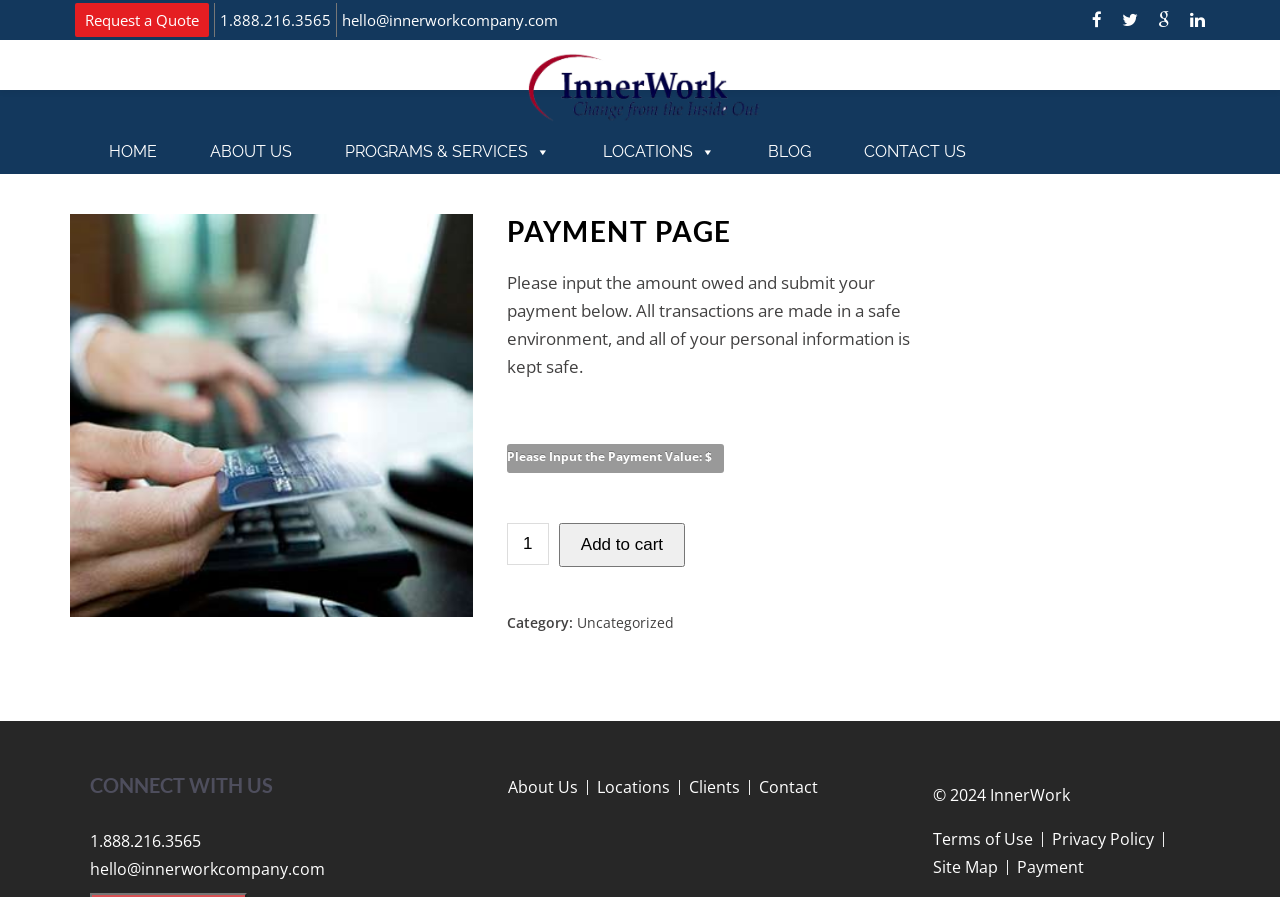What types of links are available in the top-right corner of the webpage?
Please look at the screenshot and answer in one word or a short phrase.

Social media links